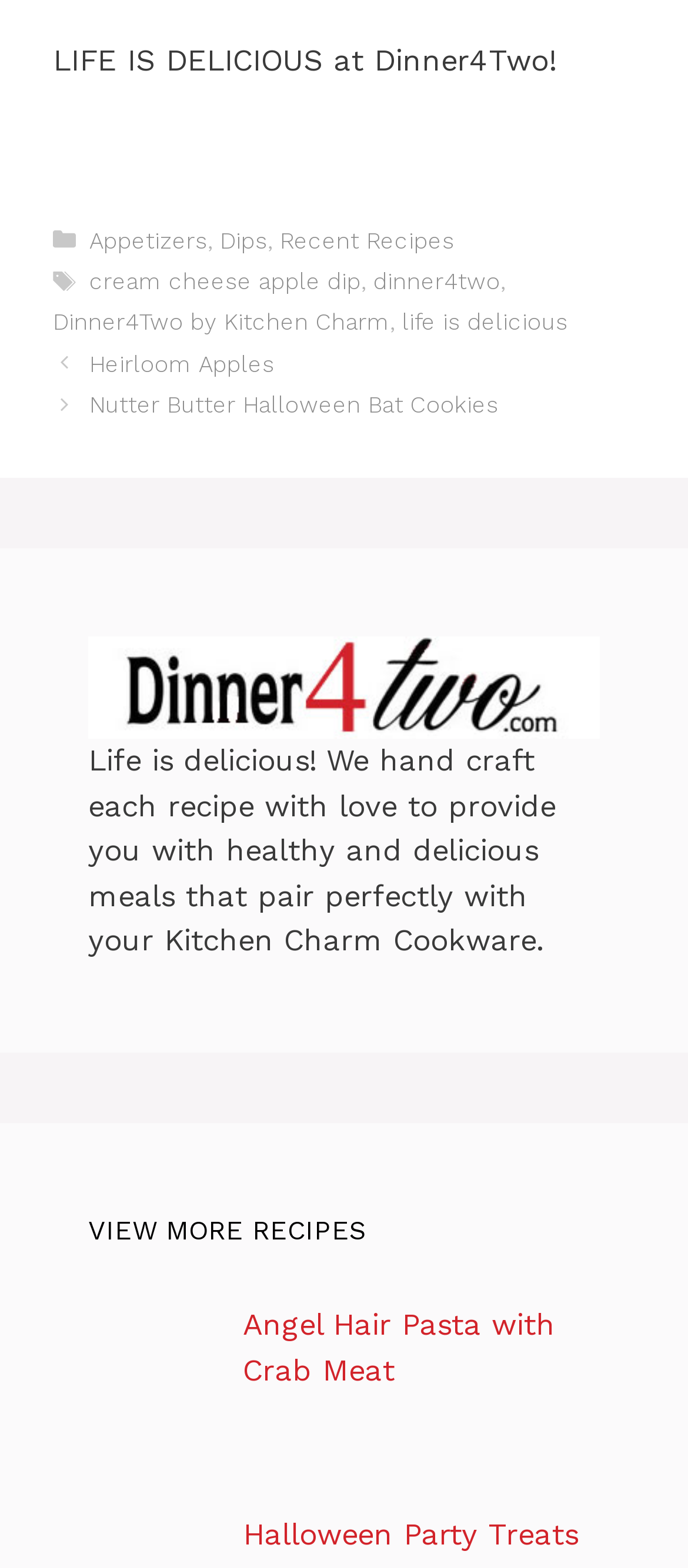Please specify the bounding box coordinates for the clickable region that will help you carry out the instruction: "Read the 'Life is delicious!' introduction".

[0.128, 0.474, 0.808, 0.611]